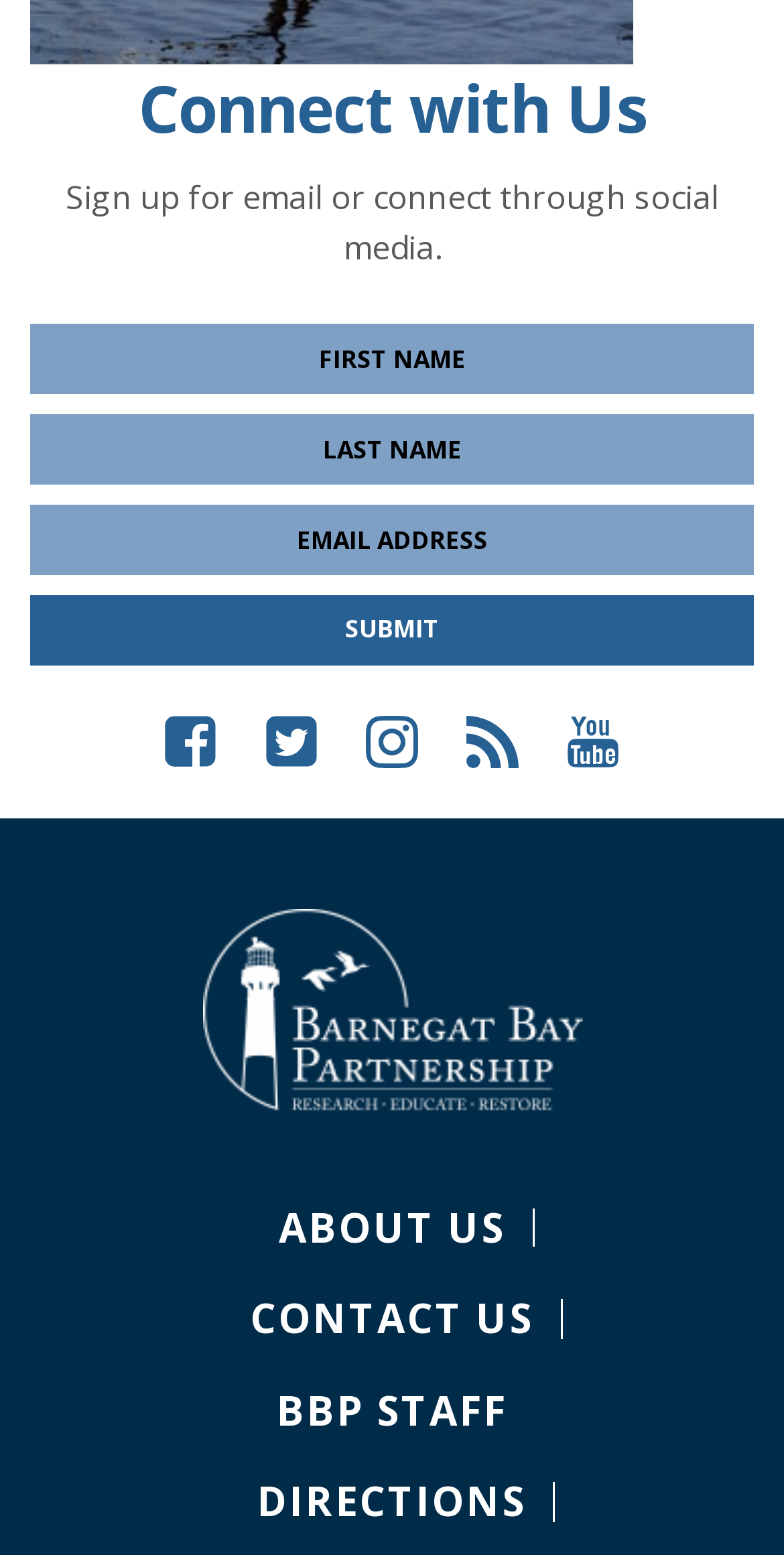Provide the bounding box coordinates of the HTML element this sentence describes: "Directions". The bounding box coordinates consist of four float numbers between 0 and 1, i.e., [left, top, right, bottom].

[0.292, 0.936, 0.708, 0.995]